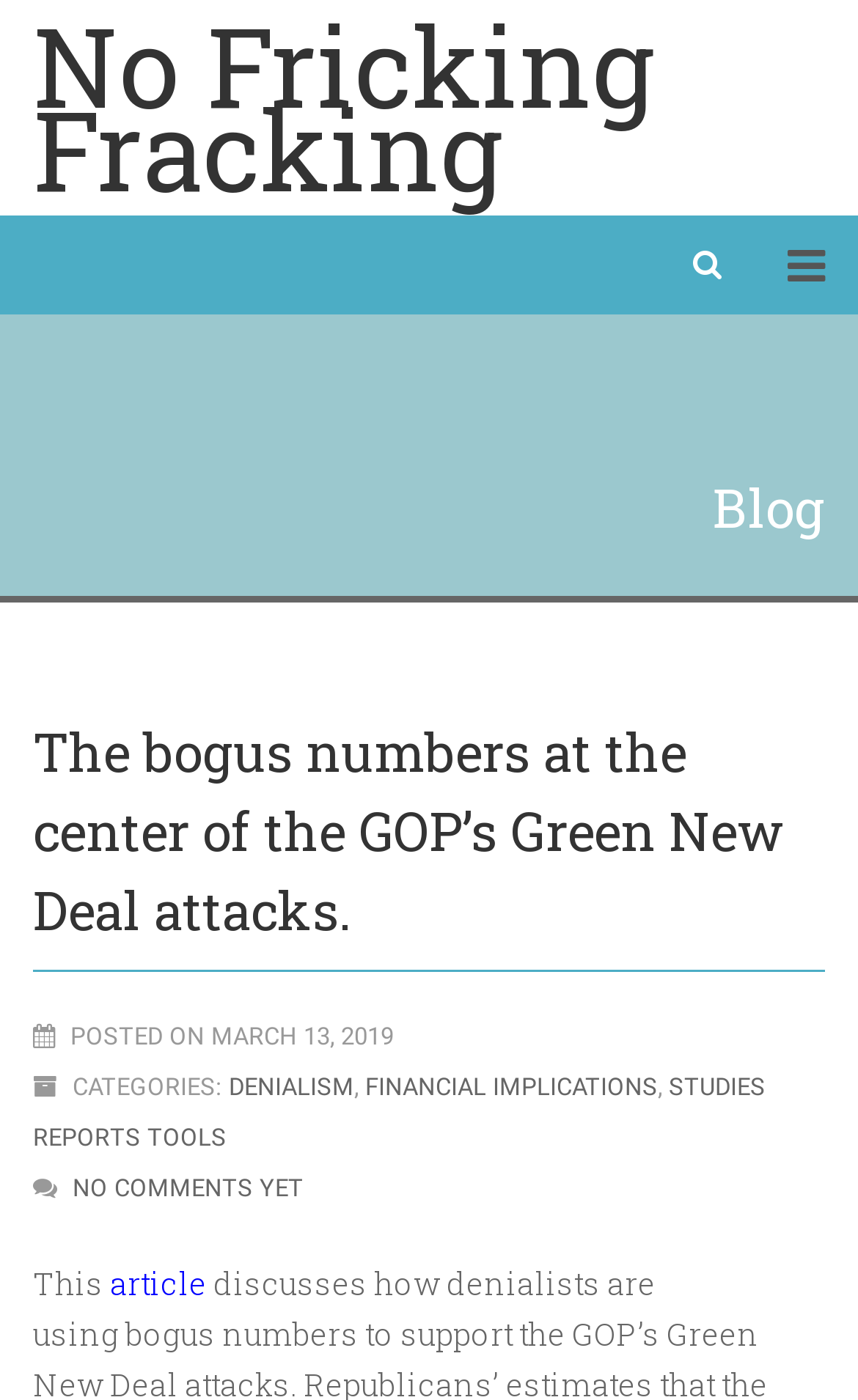Identify the bounding box for the described UI element. Provide the coordinates in (top-left x, top-left y, bottom-right x, bottom-right y) format with values ranging from 0 to 1: article

[0.128, 0.902, 0.241, 0.931]